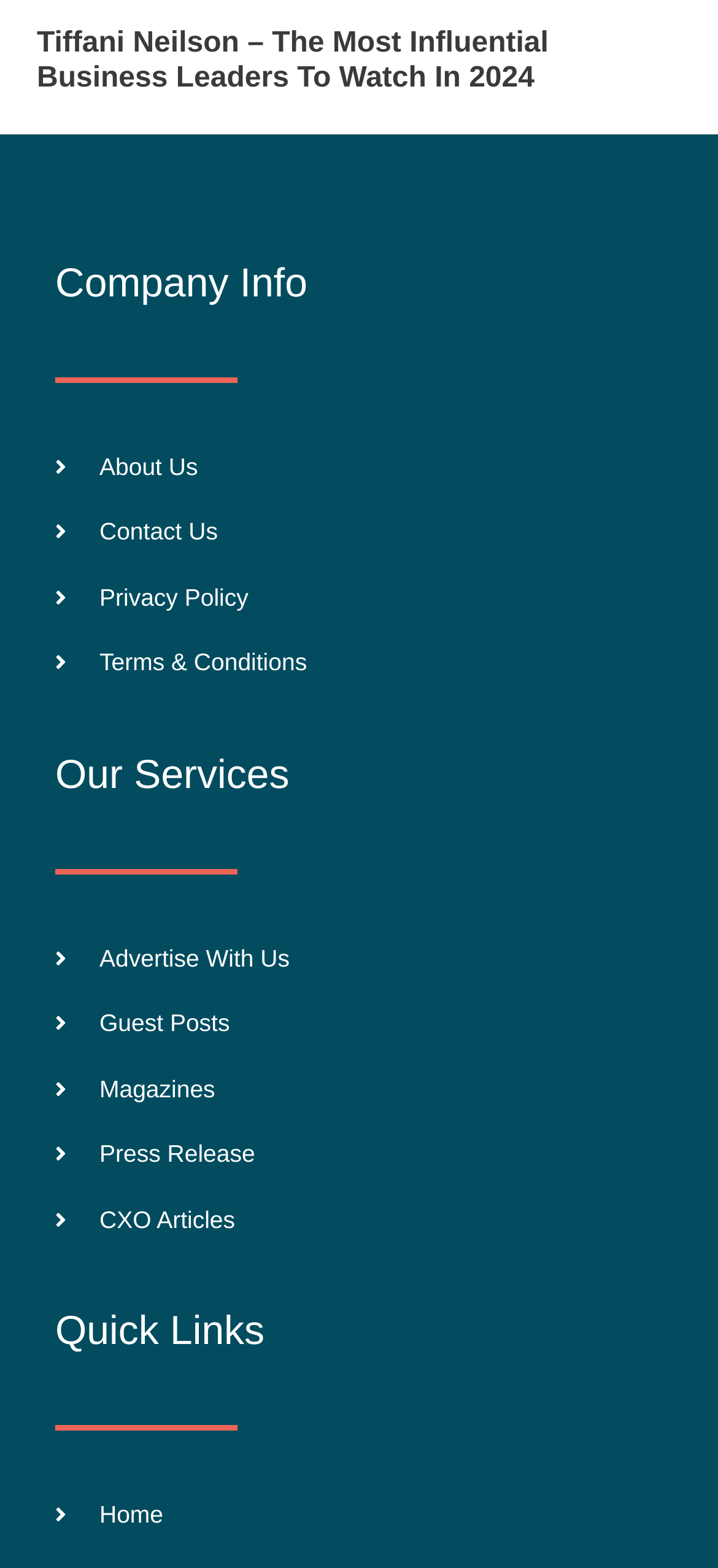Please mark the bounding box coordinates of the area that should be clicked to carry out the instruction: "visit About Us page".

[0.077, 0.286, 0.923, 0.309]